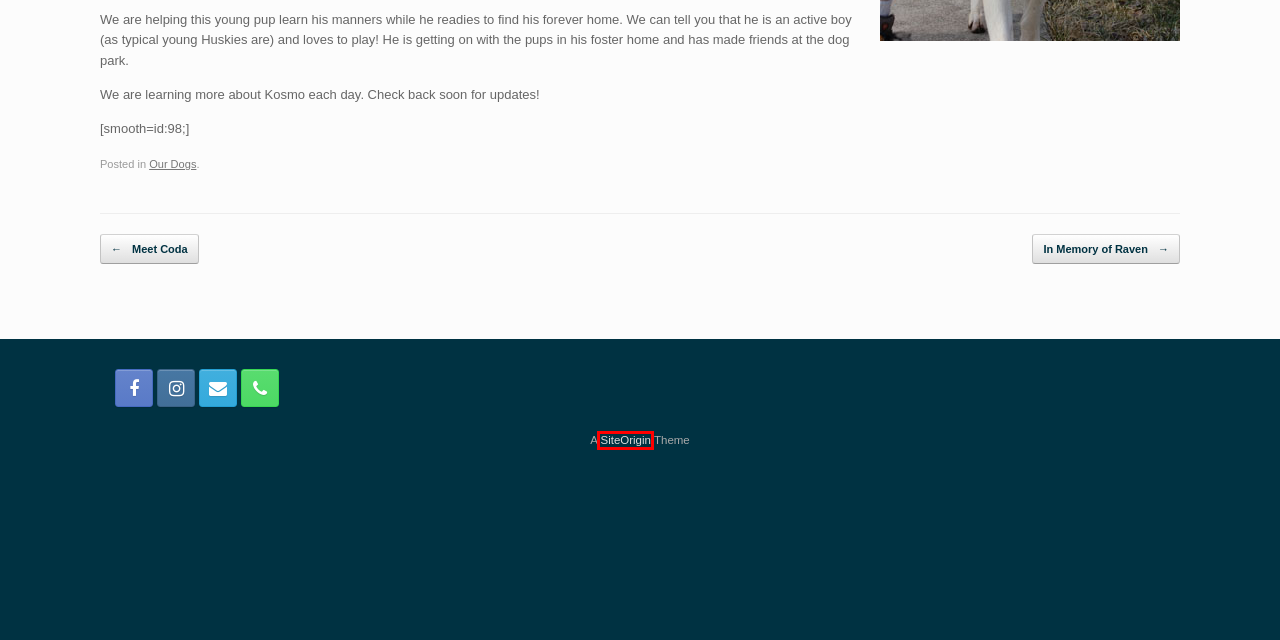Given a webpage screenshot with a UI element marked by a red bounding box, choose the description that best corresponds to the new webpage that will appear after clicking the element. The candidates are:
A. Meet Coda – MaPaw Siberian Husky Rescue & Referral Service
B. In Memory of Raven – MaPaw Siberian Husky Rescue & Referral Service
C. How to Help – MaPaw Siberian Husky Rescue & Referral Service
D. MaPaw Siberian Husky Rescue & Referral Service – A Division of Husky House Inc.
E. Adoption – MaPaw Siberian Husky Rescue & Referral Service
F. Our Dogs – MaPaw Siberian Husky Rescue & Referral Service
G. SiteOrigin - Free WordPress Themes and Plugins
H. About Siberians – MaPaw Siberian Husky Rescue & Referral Service

G